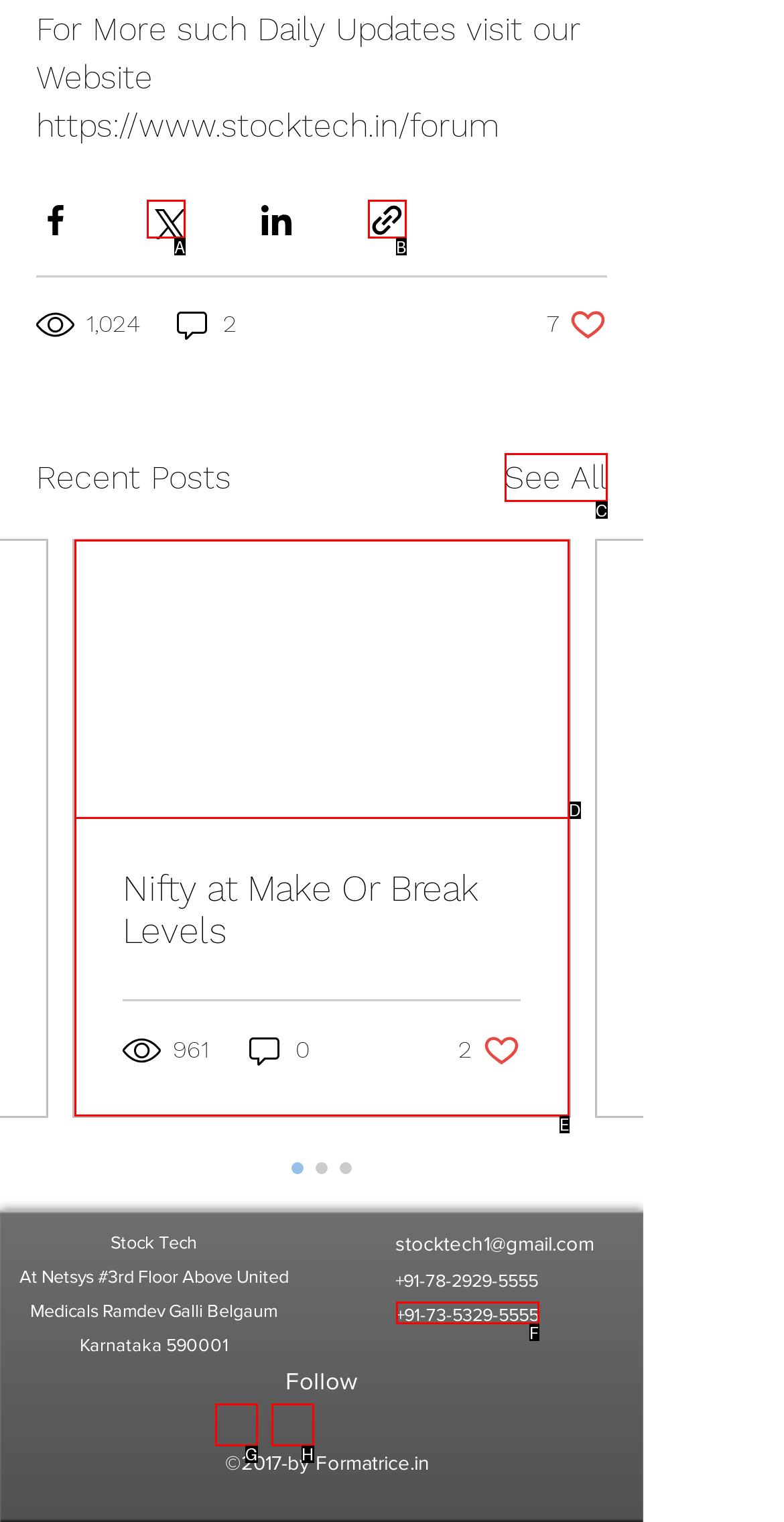Identify the UI element described as: See All
Answer with the option's letter directly.

C